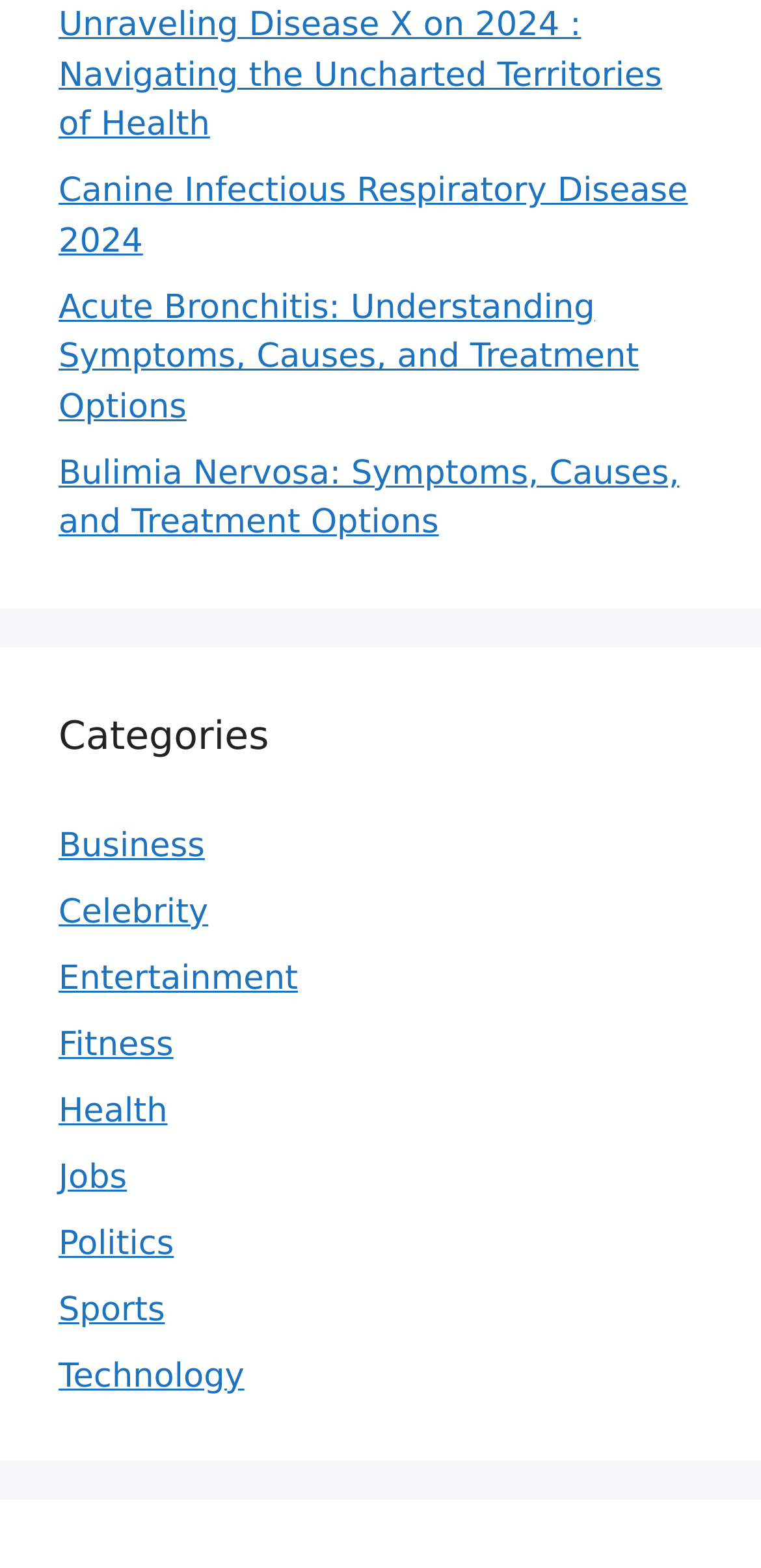Identify the bounding box for the given UI element using the description provided. Coordinates should be in the format (top-left x, top-left y, bottom-right x, bottom-right y) and must be between 0 and 1. Here is the description: Health

[0.077, 0.696, 0.22, 0.721]